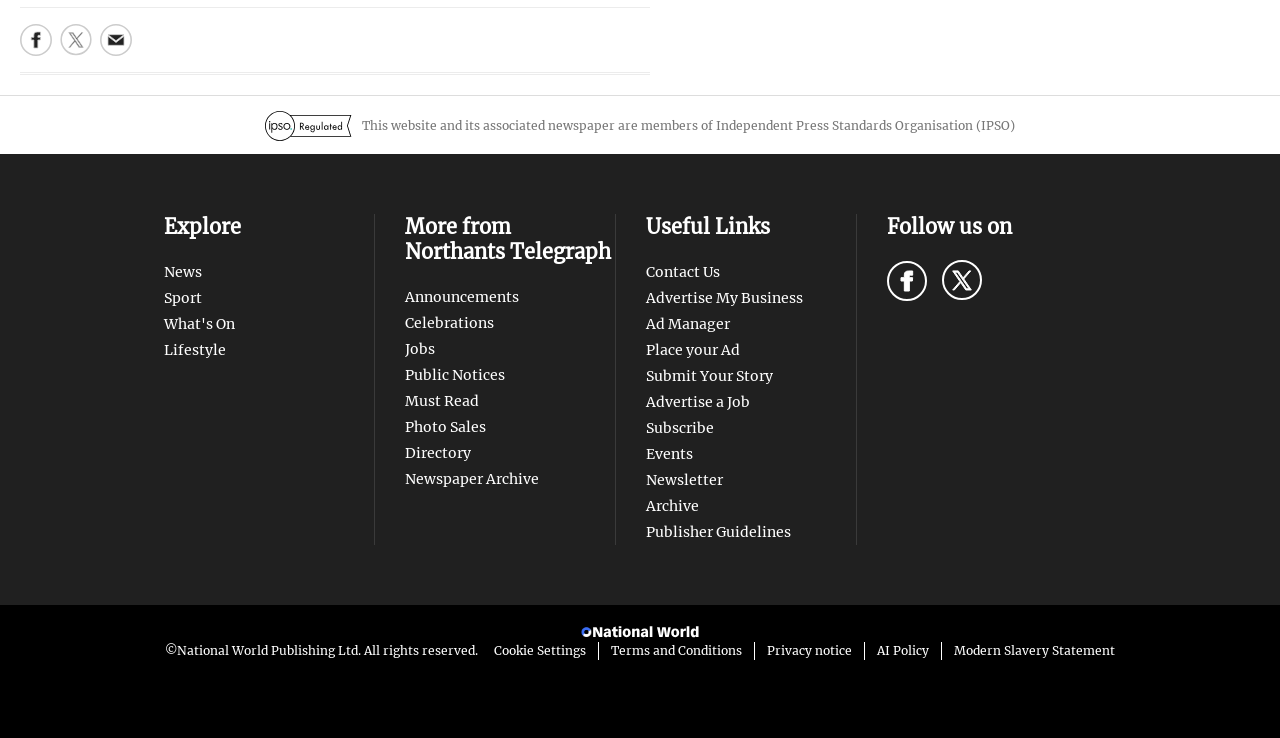Give a concise answer of one word or phrase to the question: 
What is Alice Bennett's athletic event?

800m